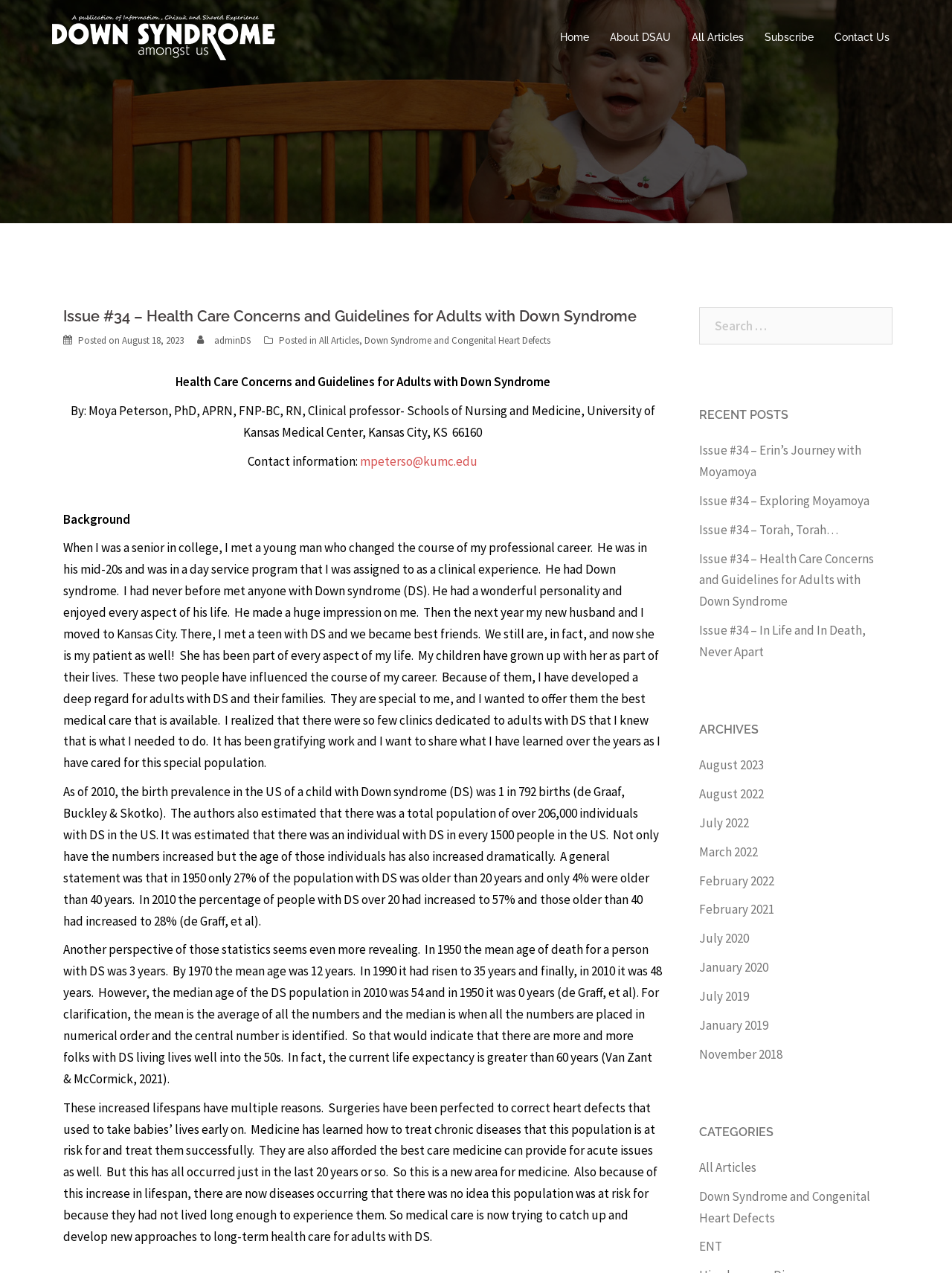Who is the author of the article?
Please give a detailed answer to the question using the information shown in the image.

The author of the article is Moya Peterson, PhD, APRN, FNP-BC, RN, Clinical professor- Schools of Nursing and Medicine, University of Kansas Medical Center, Kansas City, KS 66160, as mentioned in the article.